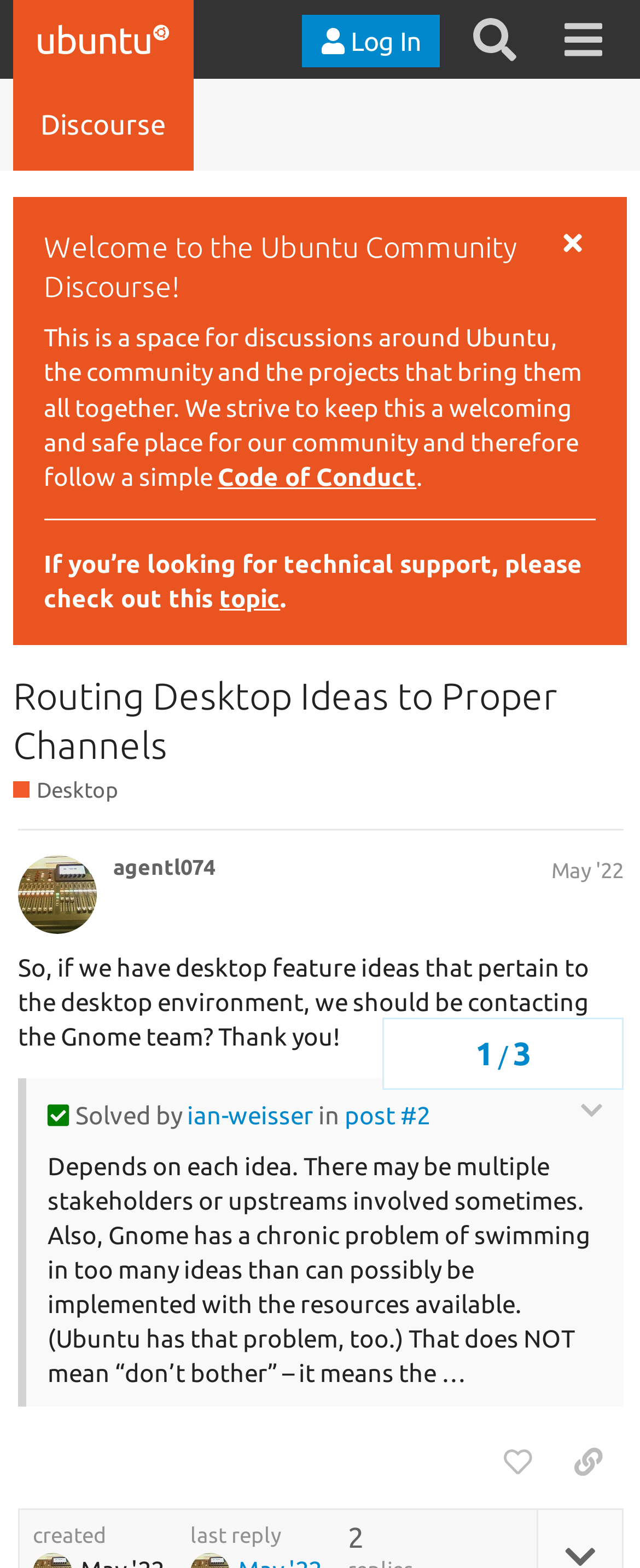Determine the bounding box coordinates of the region to click in order to accomplish the following instruction: "View the code of conduct". Provide the coordinates as four float numbers between 0 and 1, specifically [left, top, right, bottom].

[0.34, 0.295, 0.651, 0.312]